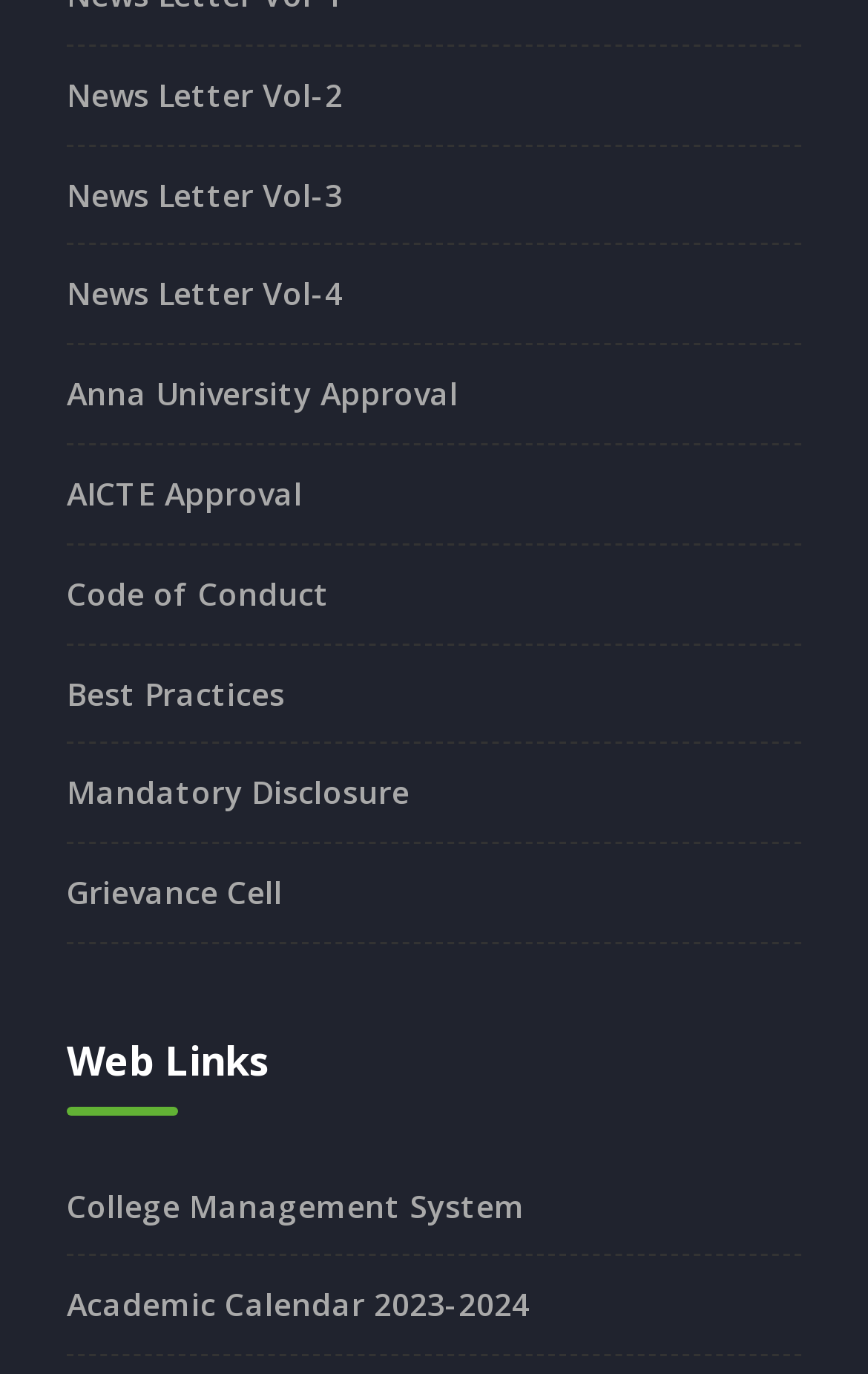Highlight the bounding box coordinates of the element you need to click to perform the following instruction: "view Academic Calendar 2023-2024."

[0.077, 0.934, 0.61, 0.965]